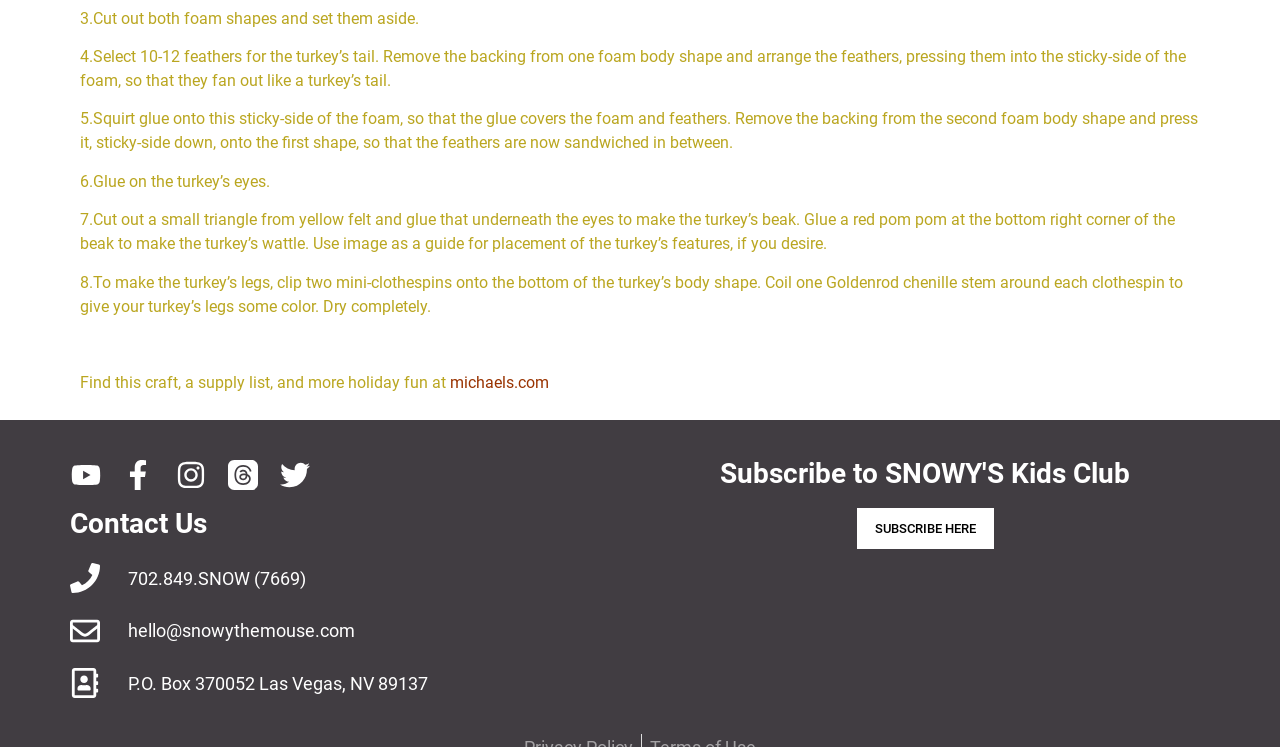What is the first step in making a turkey craft?
Please provide a detailed and thorough answer to the question.

The first step in making a turkey craft is mentioned in the first static text element, which says '3.Cut out both foam shapes and set them aside.' This indicates that the user needs to cut out two foam shapes to begin the craft.